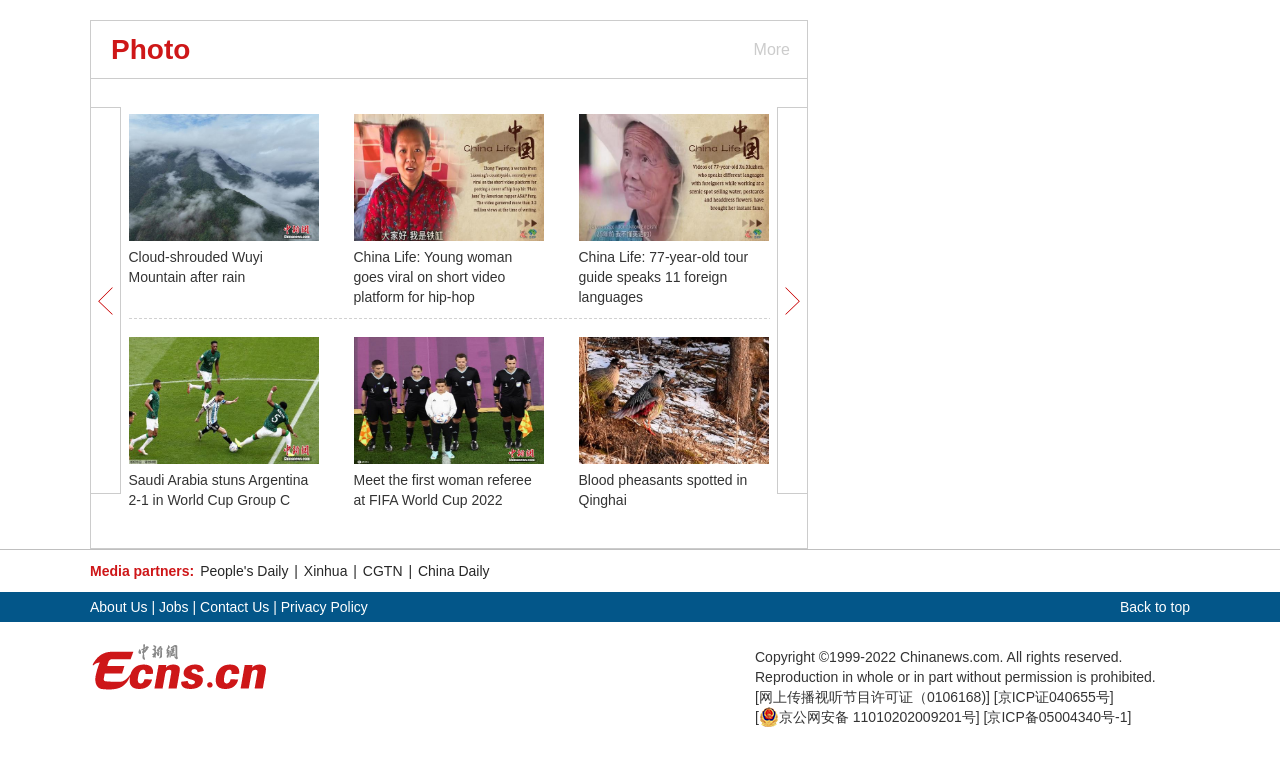Determine the bounding box coordinates of the section I need to click to execute the following instruction: "Request a quote". Provide the coordinates as four float numbers between 0 and 1, i.e., [left, top, right, bottom].

None